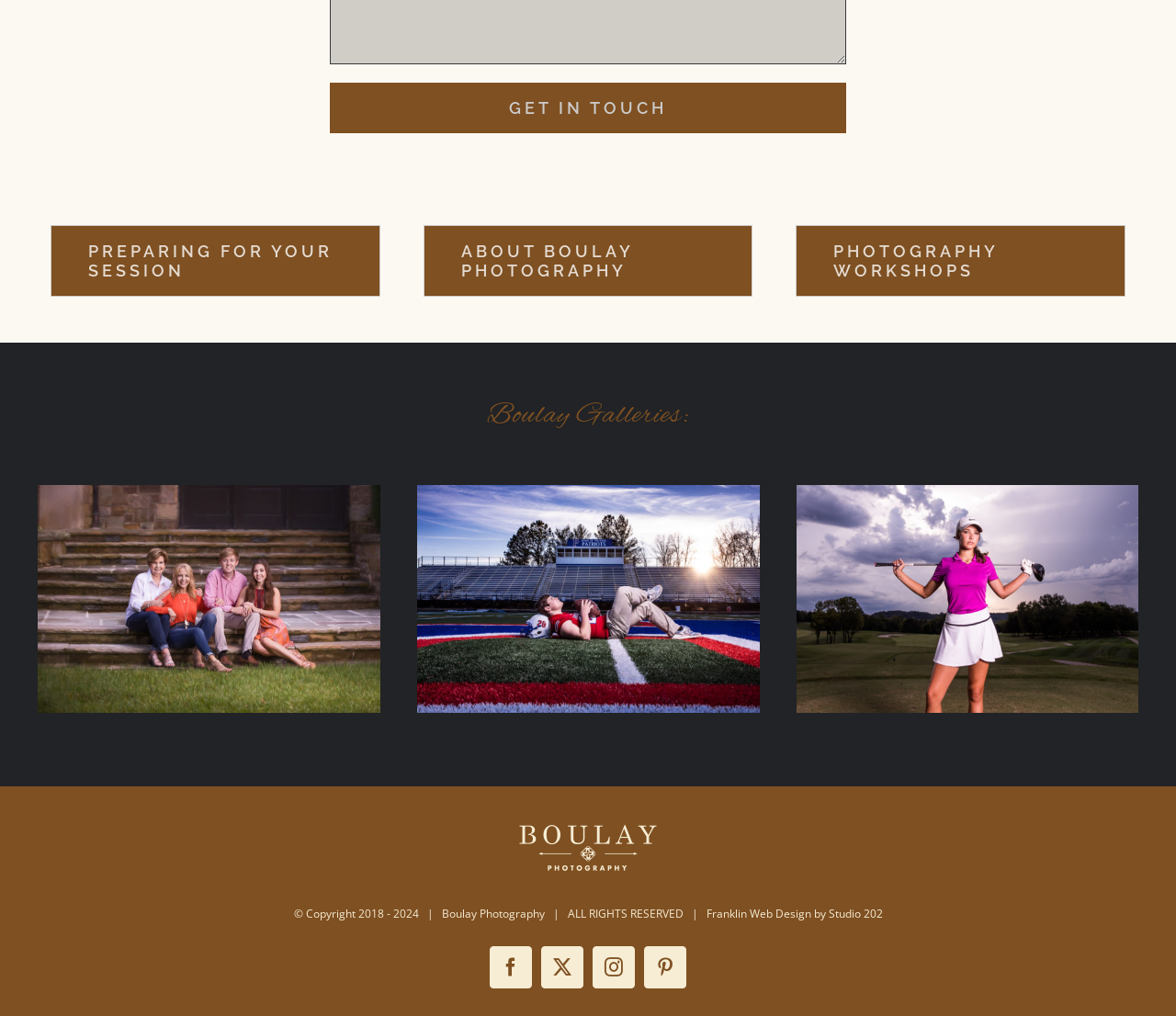Identify the bounding box for the UI element described as: "PHOTOGRAPHY WORKSHOPS". The coordinates should be four float numbers between 0 and 1, i.e., [left, top, right, bottom].

[0.677, 0.222, 0.957, 0.292]